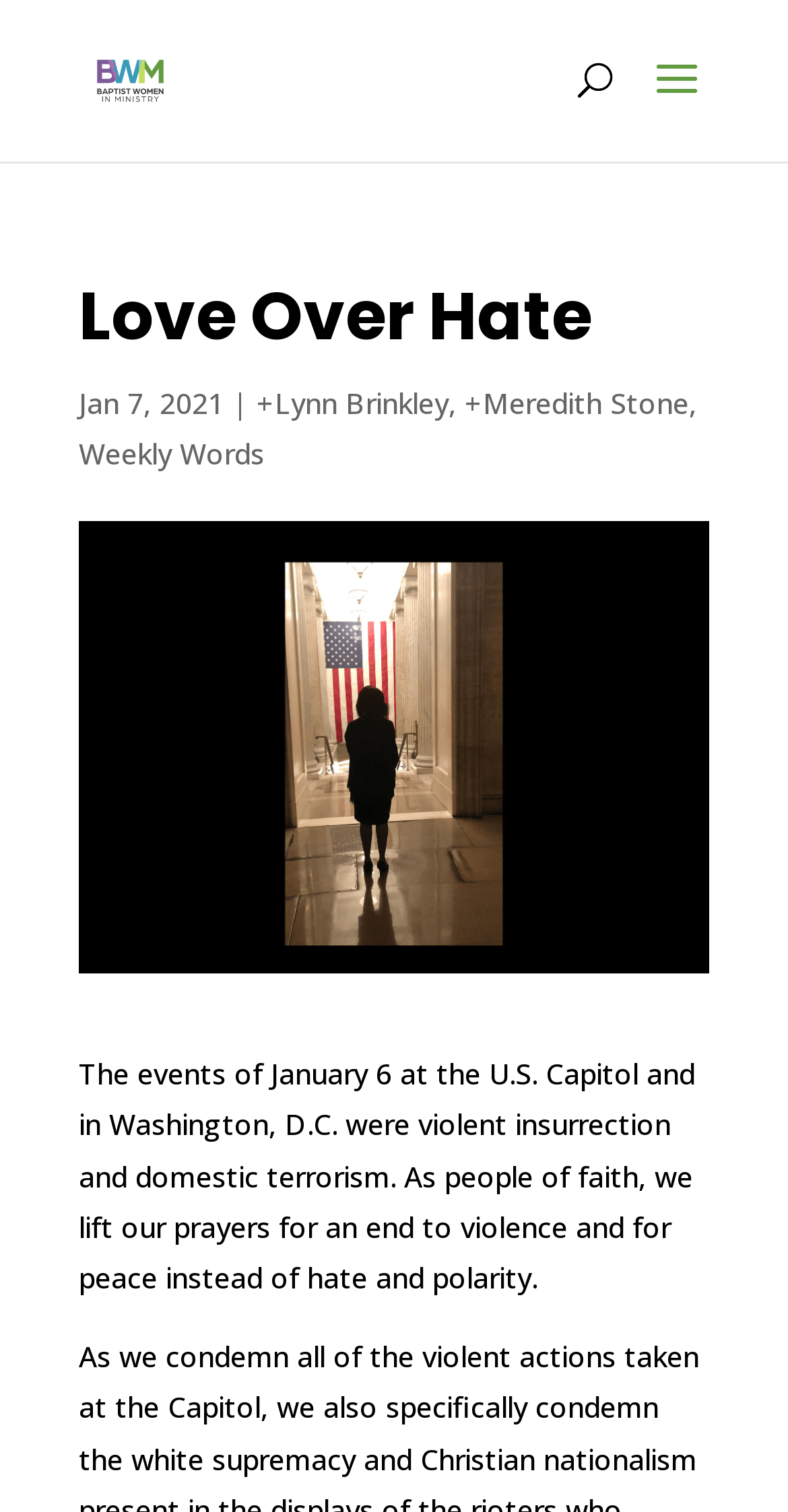Provide a one-word or brief phrase answer to the question:
What is the topic of the article?

Violence and peace